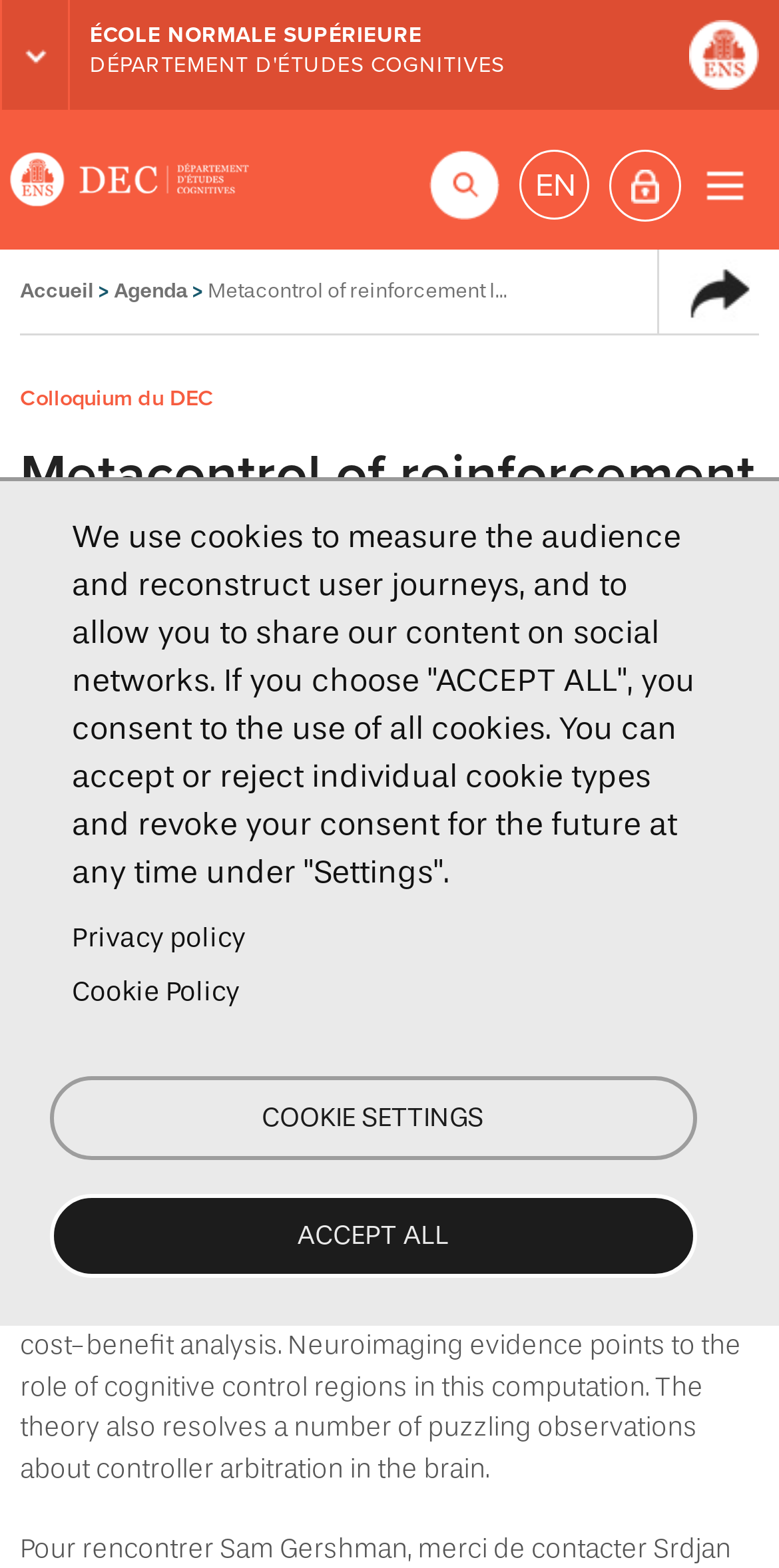What is the event title?
From the image, respond with a single word or phrase.

Colloquium du DEC